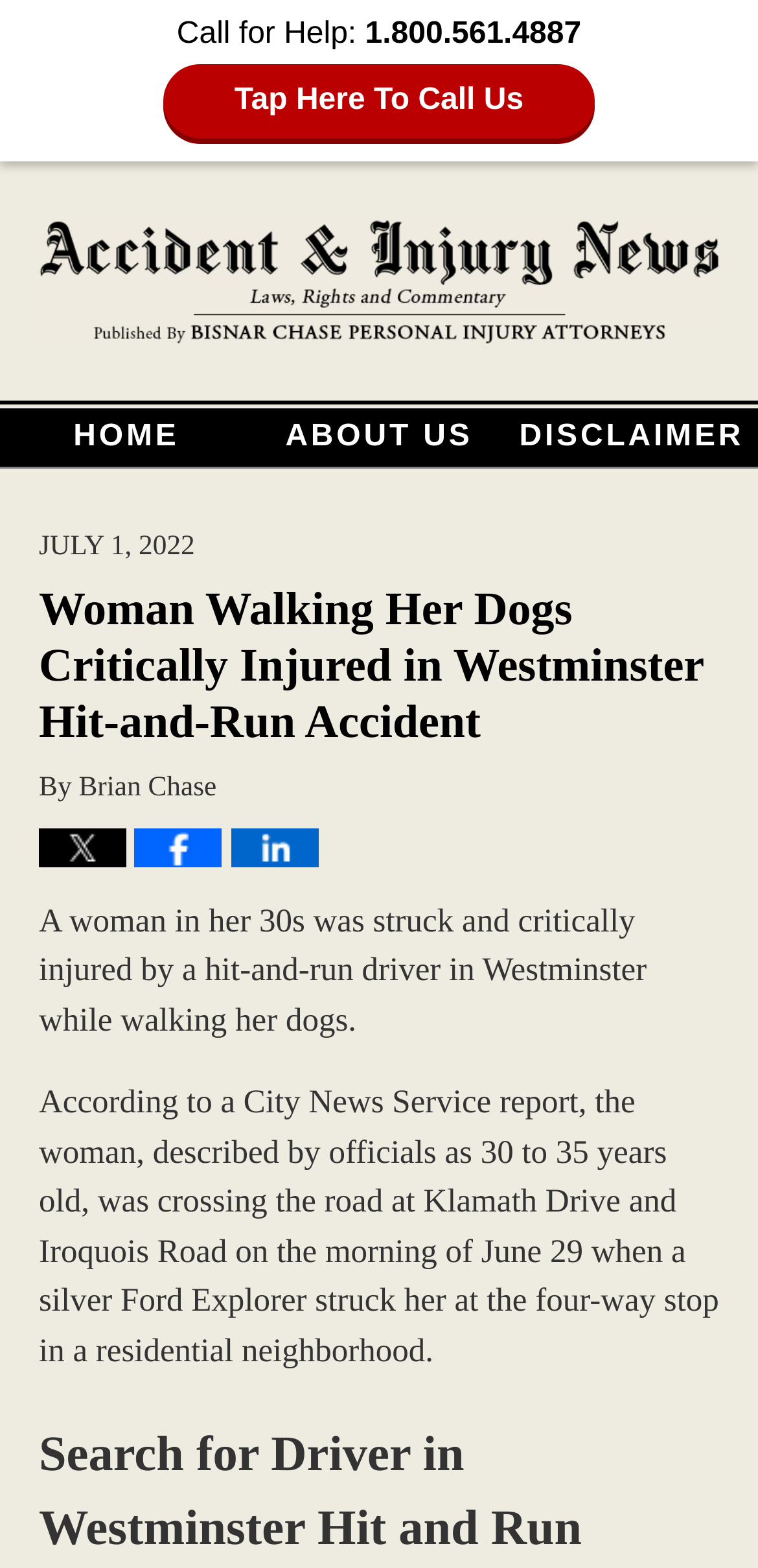Explain the webpage's design and content in an elaborate manner.

This webpage appears to be a blog post about a news article. At the top, there is a call to action section with a "Call for Help" label, a phone number "1.800.561.4887", and a "Tap Here To Call Us" link. Below this section, there is a logo of "Bisnar Chase Personal Injury Attorneys" with a link to their California Injury Blog.

The main navigation menu is located below the logo, with links to "HOME", "ABOUT US", and "DISCLAIMER". 

The main content of the blog post is divided into sections. The first section has a header with the title "Woman Walking Her Dogs Critically Injured in Westminster Hit-and-Run Accident" and a timestamp "JULY 1, 2022". Below the title, there is a byline "By Brian Chase". 

On the right side of the byline, there are three social media sharing links: "Tweet this Post", "Share on Facebook", and "Share on LinkedIn", each with a corresponding icon.

The main article text is divided into two paragraphs. The first paragraph describes a woman in her 30s who was struck and critically injured by a hit-and-run driver in Westminster while walking her dogs. The second paragraph provides more details about the incident, including the location and time of the accident.

Finally, there is a subheading "Search for Driver in Westminster Hit and Run" at the bottom of the page.